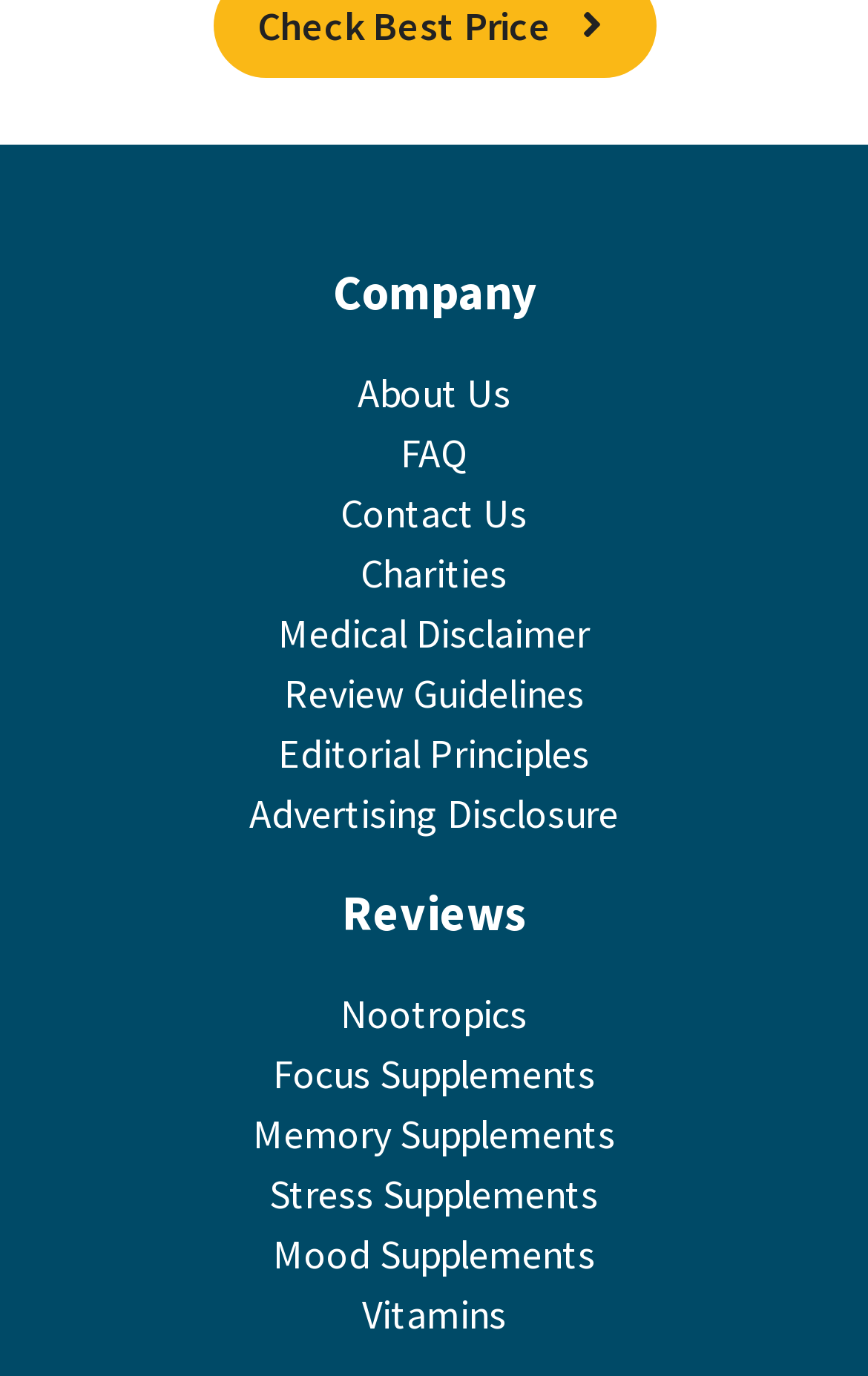What is the last link on the webpage?
Give a one-word or short-phrase answer derived from the screenshot.

Vitamins